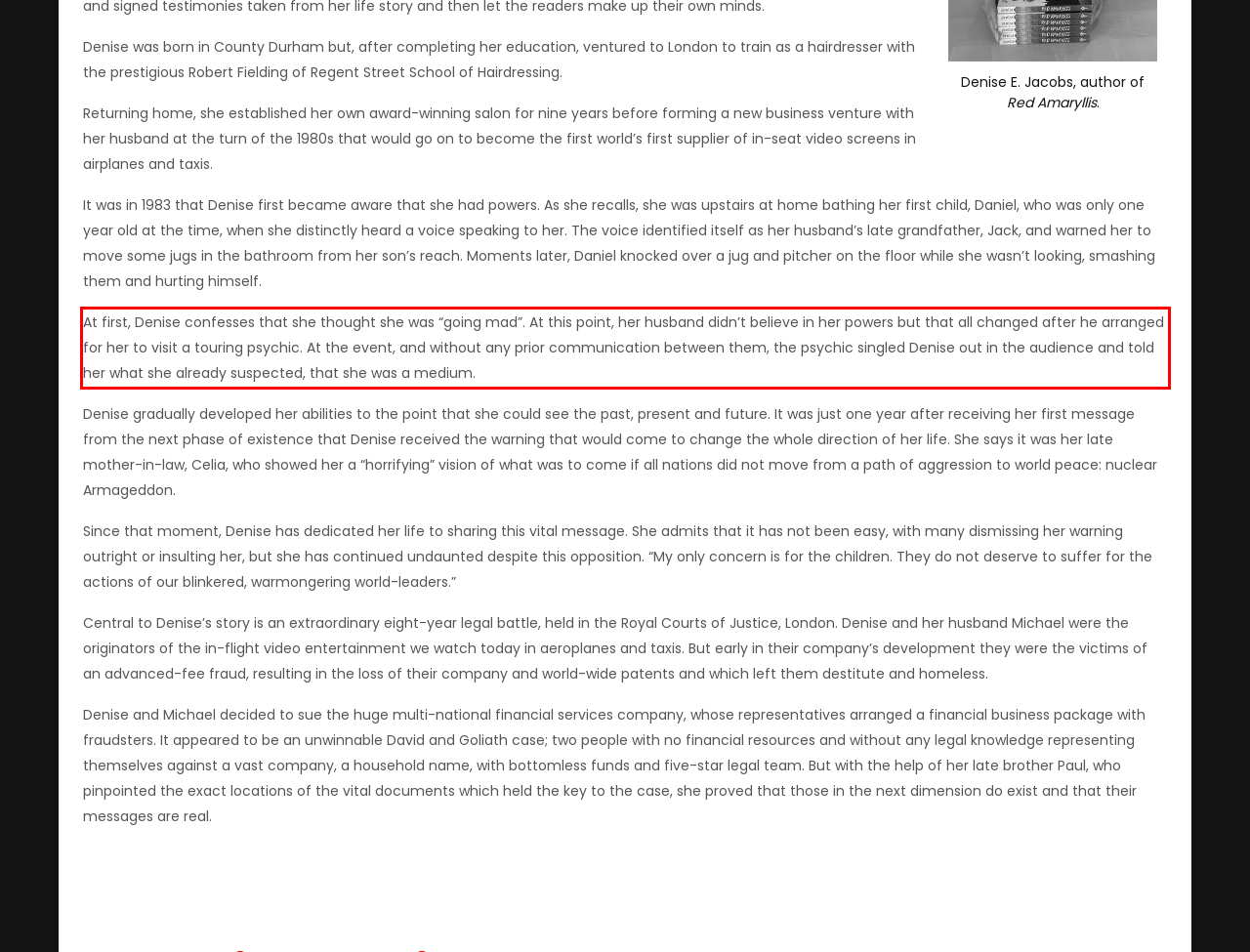You are given a screenshot of a webpage with a UI element highlighted by a red bounding box. Please perform OCR on the text content within this red bounding box.

At first, Denise confesses that she thought she was “going mad”. At this point, her husband didn’t believe in her powers but that all changed after he arranged for her to visit a touring psychic. At the event, and without any prior communication between them, the psychic singled Denise out in the audience and told her what she already suspected, that she was a medium.